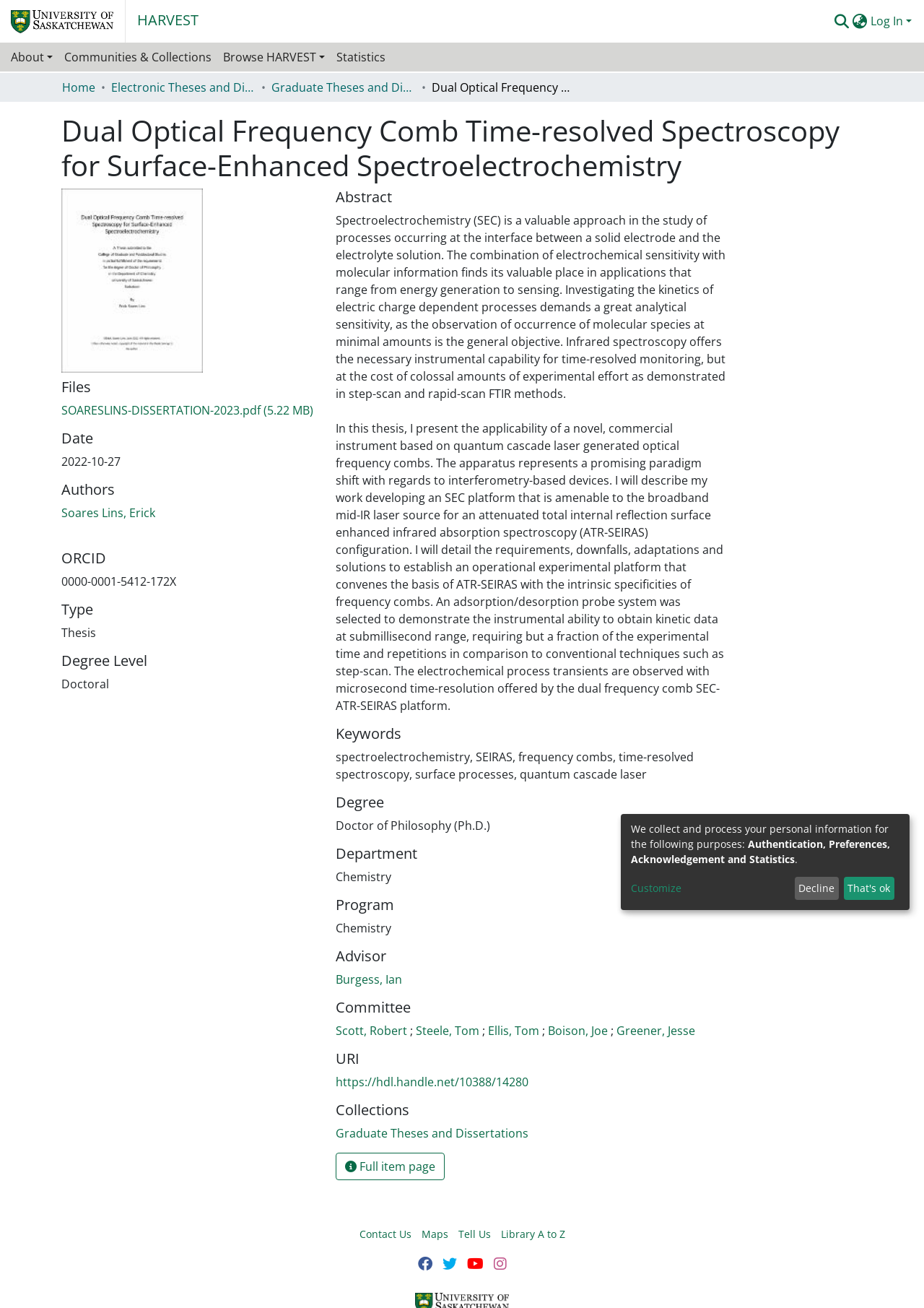Reply to the question with a single word or phrase:
What is the name of the thesis?

Dual Optical Frequency Comb Time-resolved Spectroscopy for Surface-Enhanced Spectroelectrochemistry